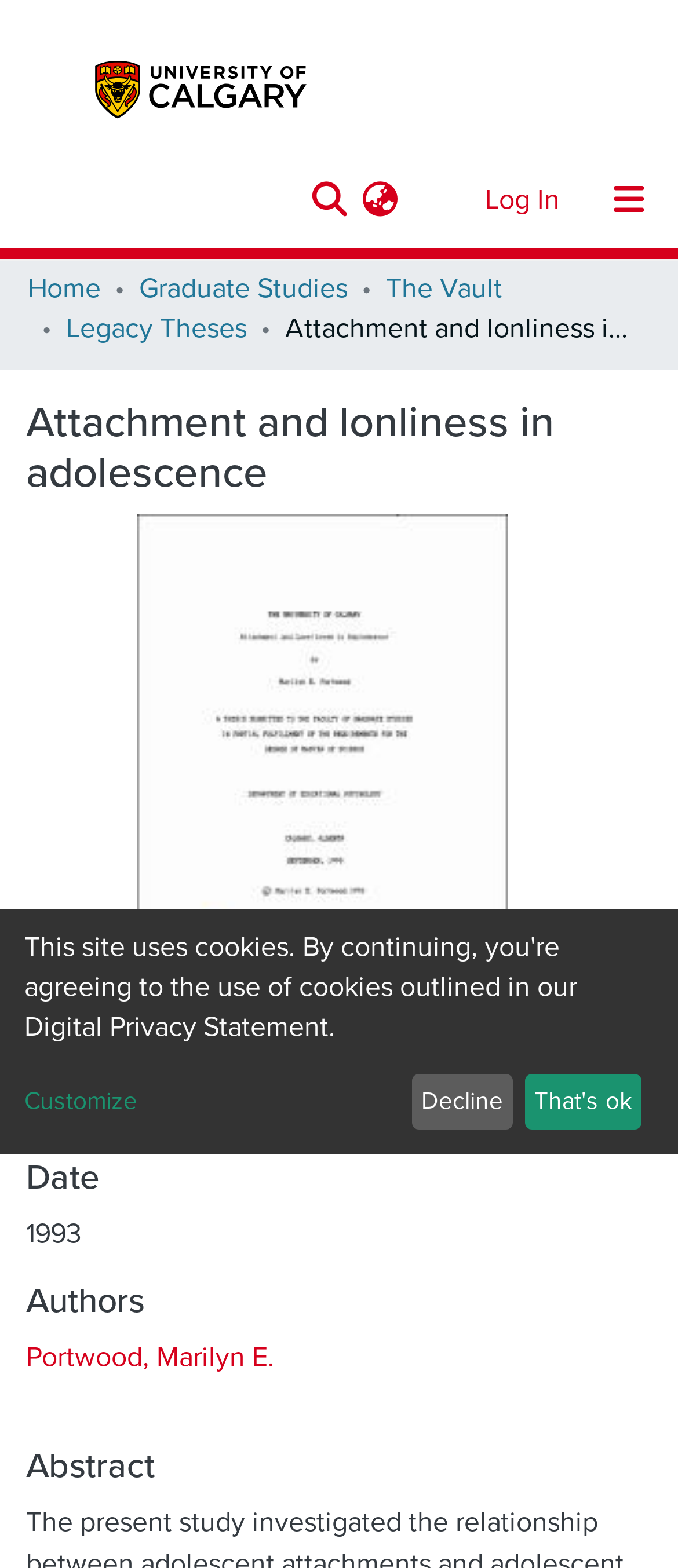Please identify the bounding box coordinates of the area that needs to be clicked to fulfill the following instruction: "View author information."

[0.038, 0.854, 0.405, 0.877]